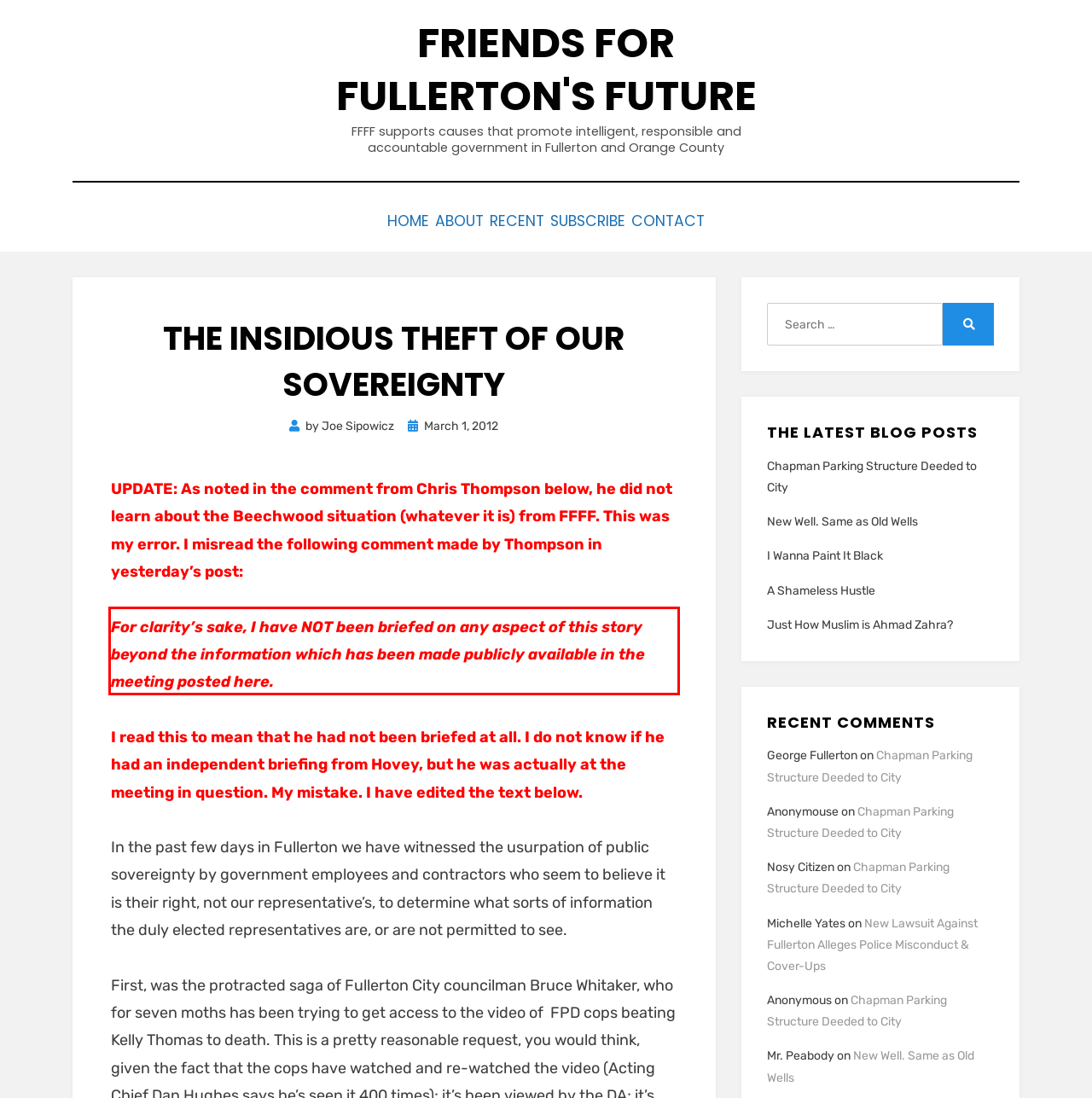You are looking at a screenshot of a webpage with a red rectangle bounding box. Use OCR to identify and extract the text content found inside this red bounding box.

For clarity’s sake, I have NOT been briefed on any aspect of this story beyond the information which has been made publicly available in the meeting posted here.